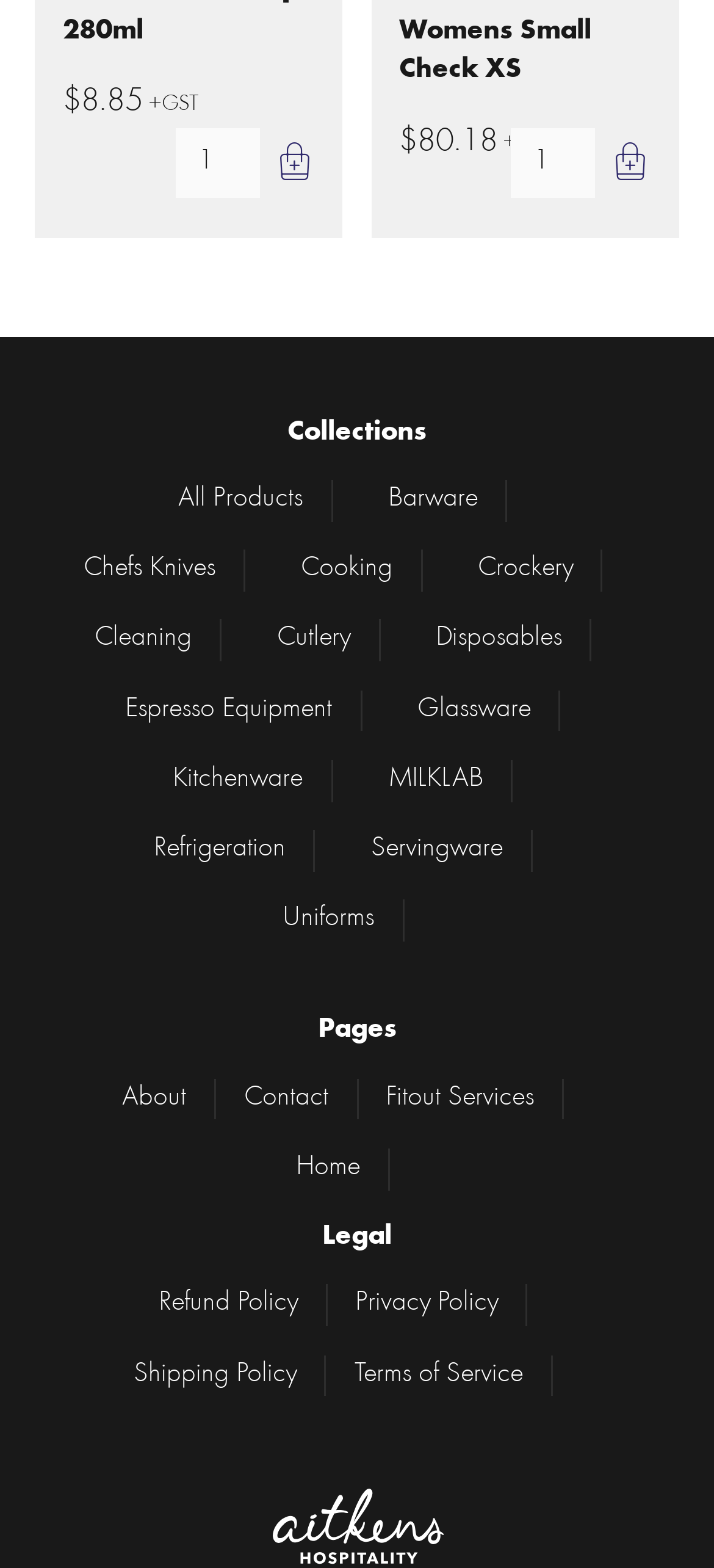Find the bounding box coordinates of the element I should click to carry out the following instruction: "View refund policy".

[0.222, 0.819, 0.458, 0.846]